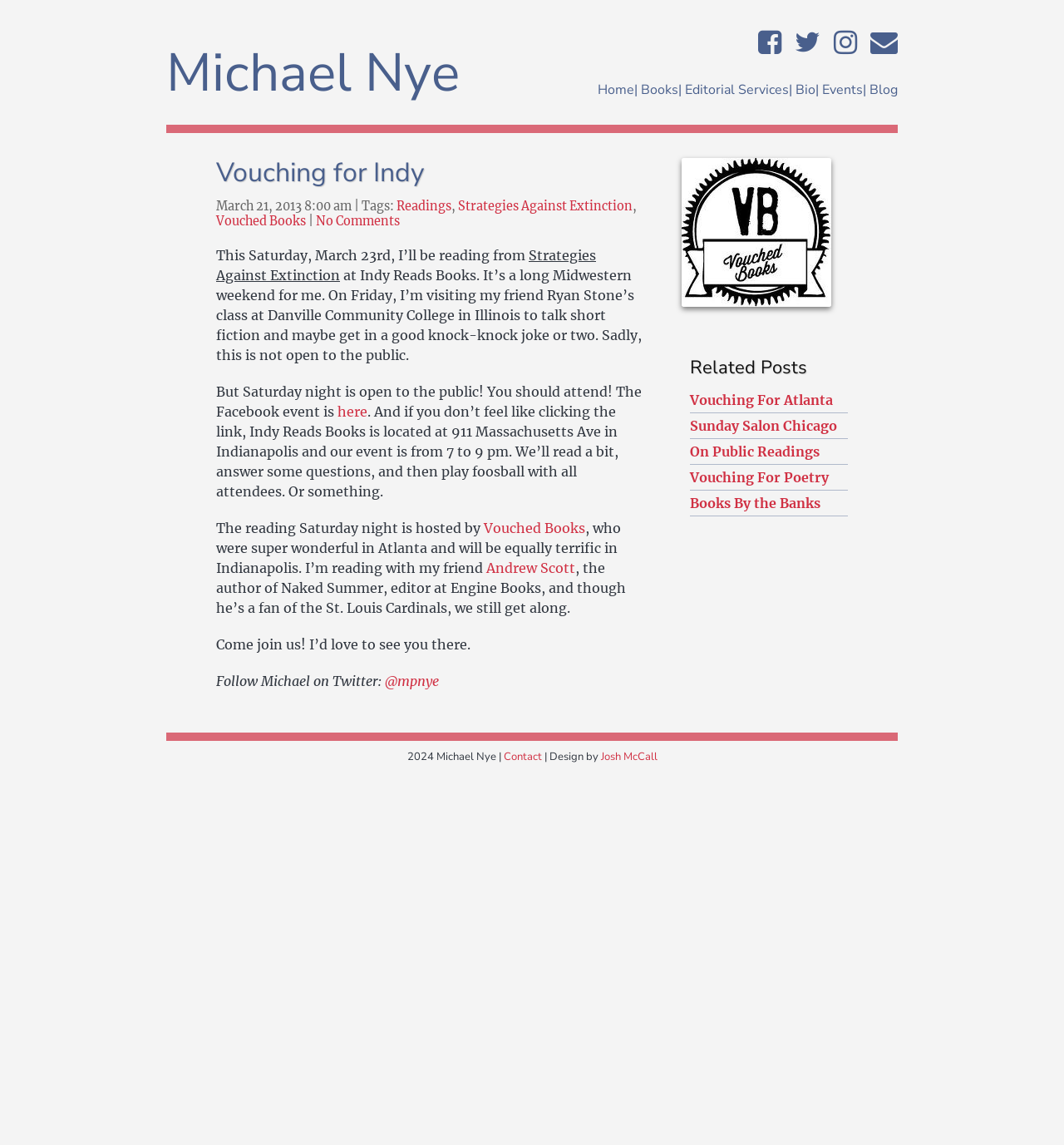Could you locate the bounding box coordinates for the section that should be clicked to accomplish this task: "Visit the Bio page".

[0.748, 0.07, 0.766, 0.086]